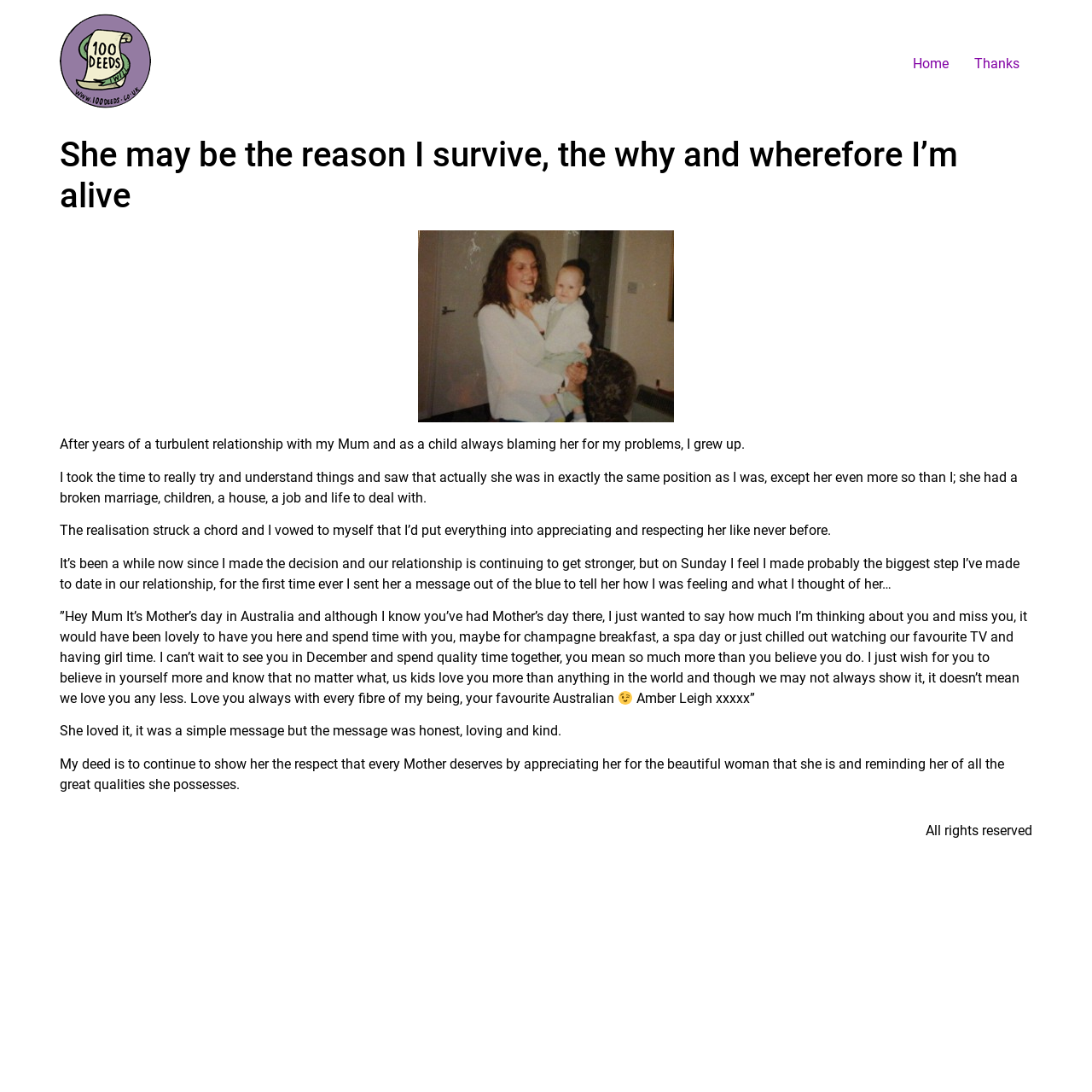Find the bounding box coordinates for the UI element whose description is: "alt="29158_10150190993135472_7680437_n"". The coordinates should be four float numbers between 0 and 1, in the format [left, top, right, bottom].

[0.055, 0.211, 0.945, 0.387]